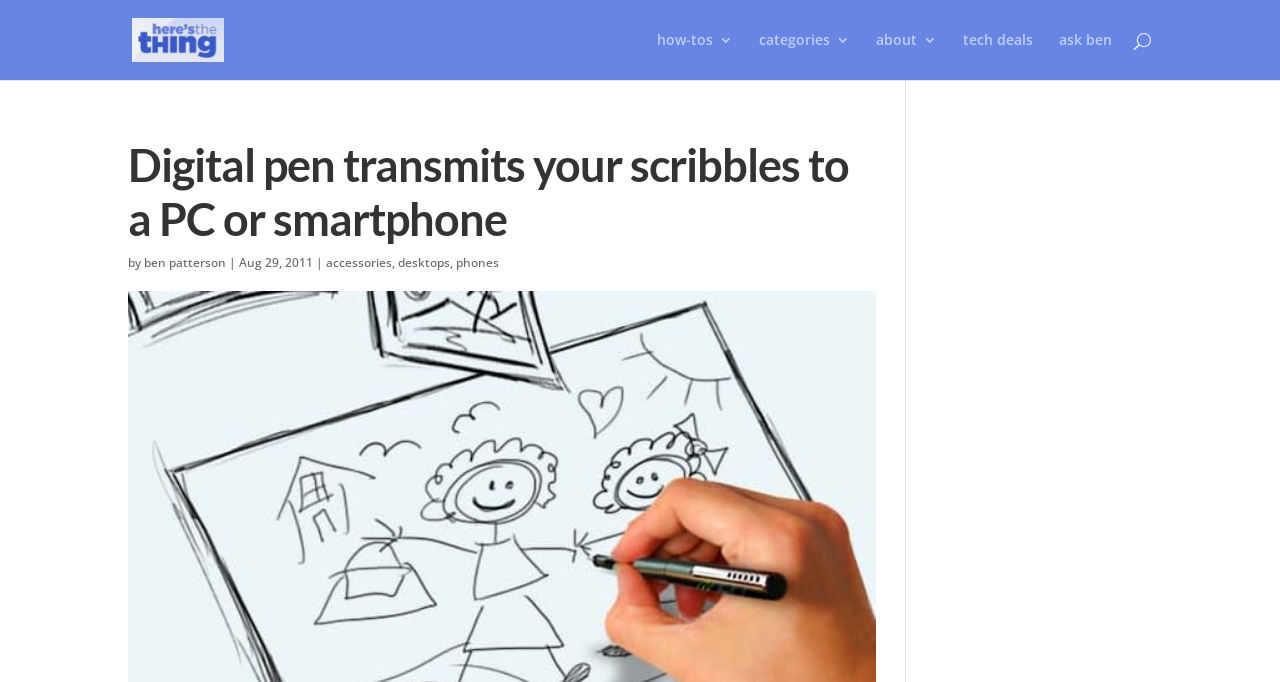Respond with a single word or phrase:
What are the categories listed at the top of the page?

how-tos, categories, about, tech deals, ask ben